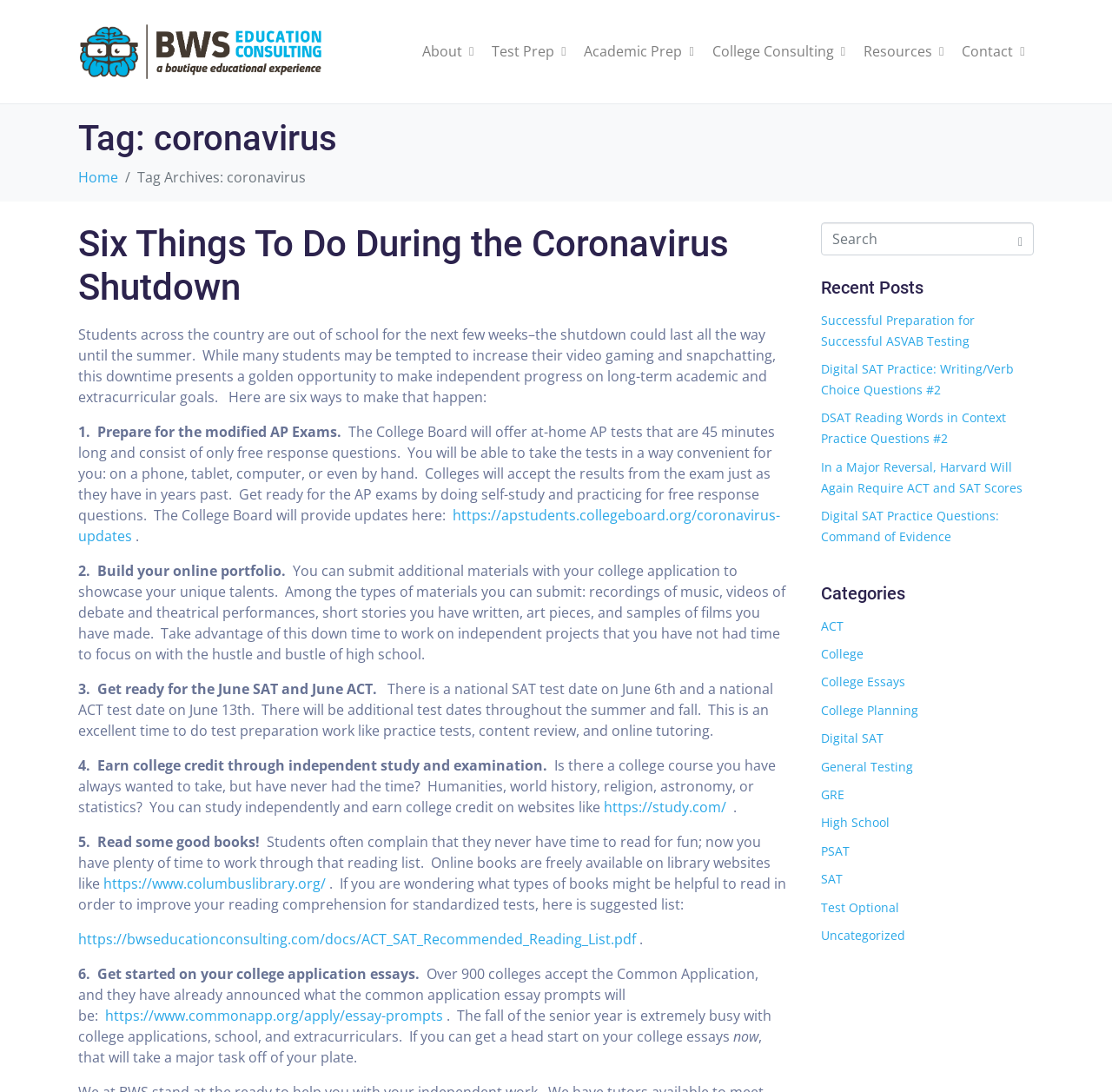Please specify the bounding box coordinates of the clickable region necessary for completing the following instruction: "Click on the BWS Education Consulting Logo". The coordinates must consist of four float numbers between 0 and 1, i.e., [left, top, right, bottom].

[0.07, 0.022, 0.289, 0.072]